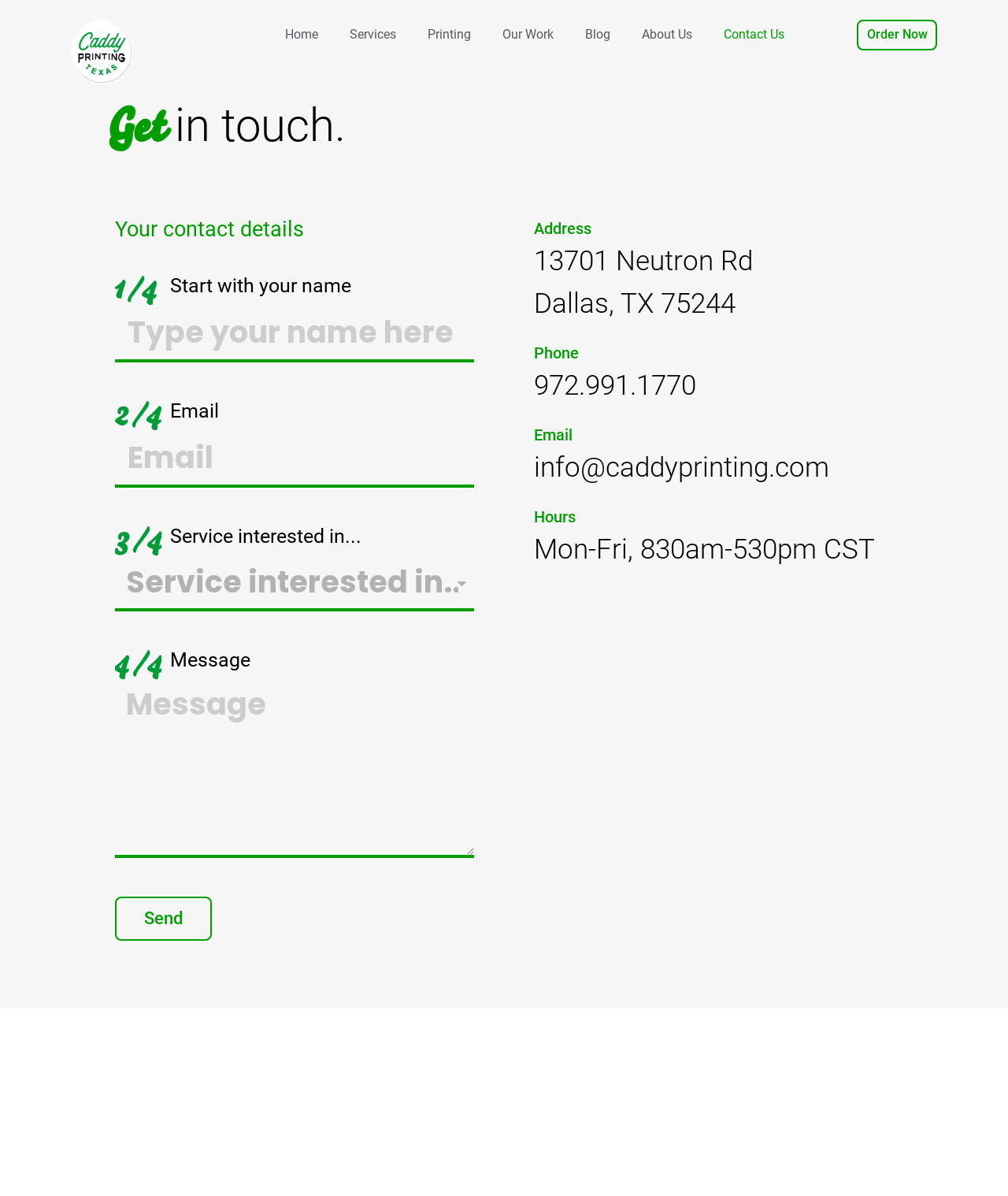Predict the bounding box of the UI element based on the description: "CLICK_NEXT_PAGE". The coordinates should be four float numbers between 0 and 1, formatted as [left, top, right, bottom].

[0.146, 0.988, 0.261, 0.999]